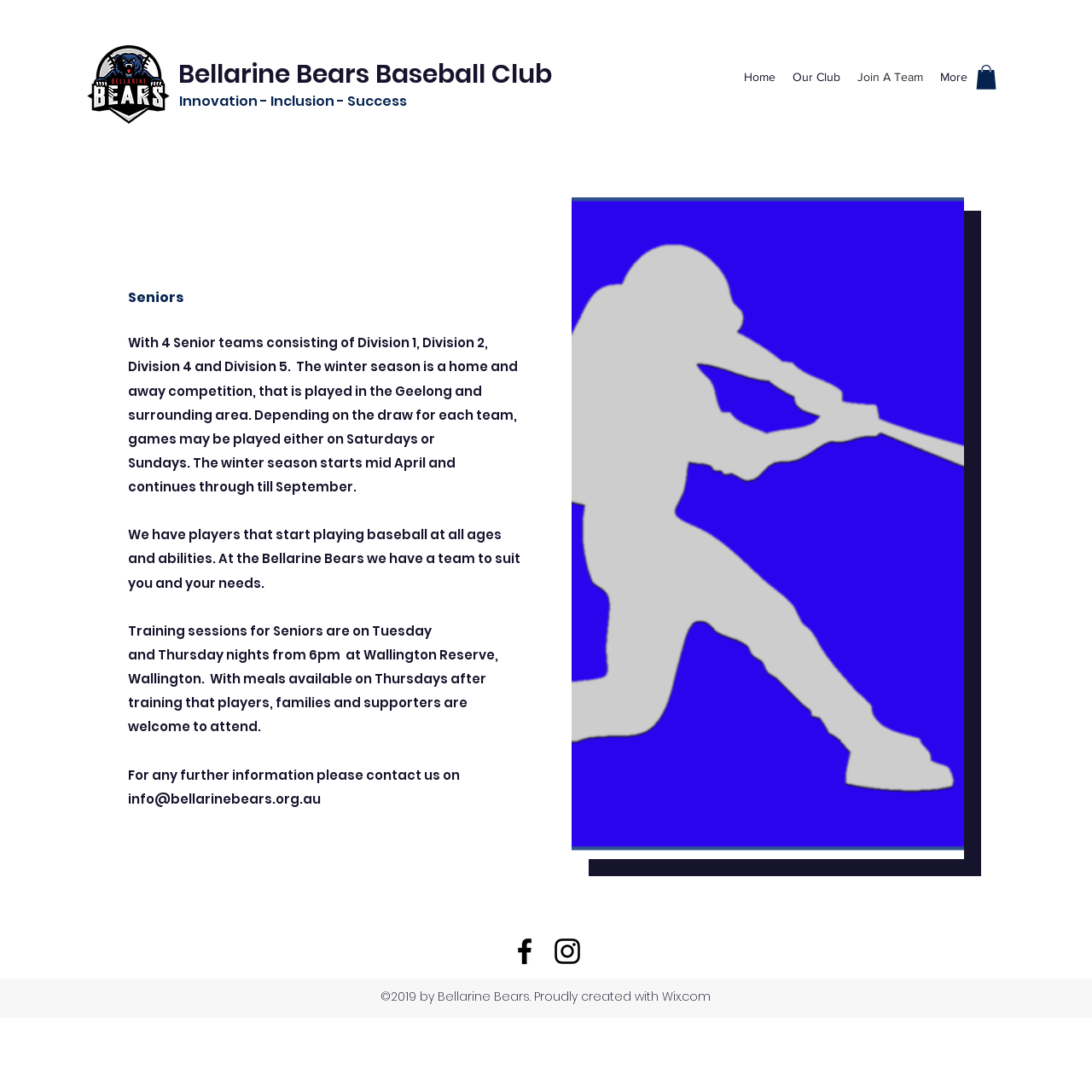Mark the bounding box of the element that matches the following description: "Our Club".

[0.718, 0.059, 0.777, 0.082]